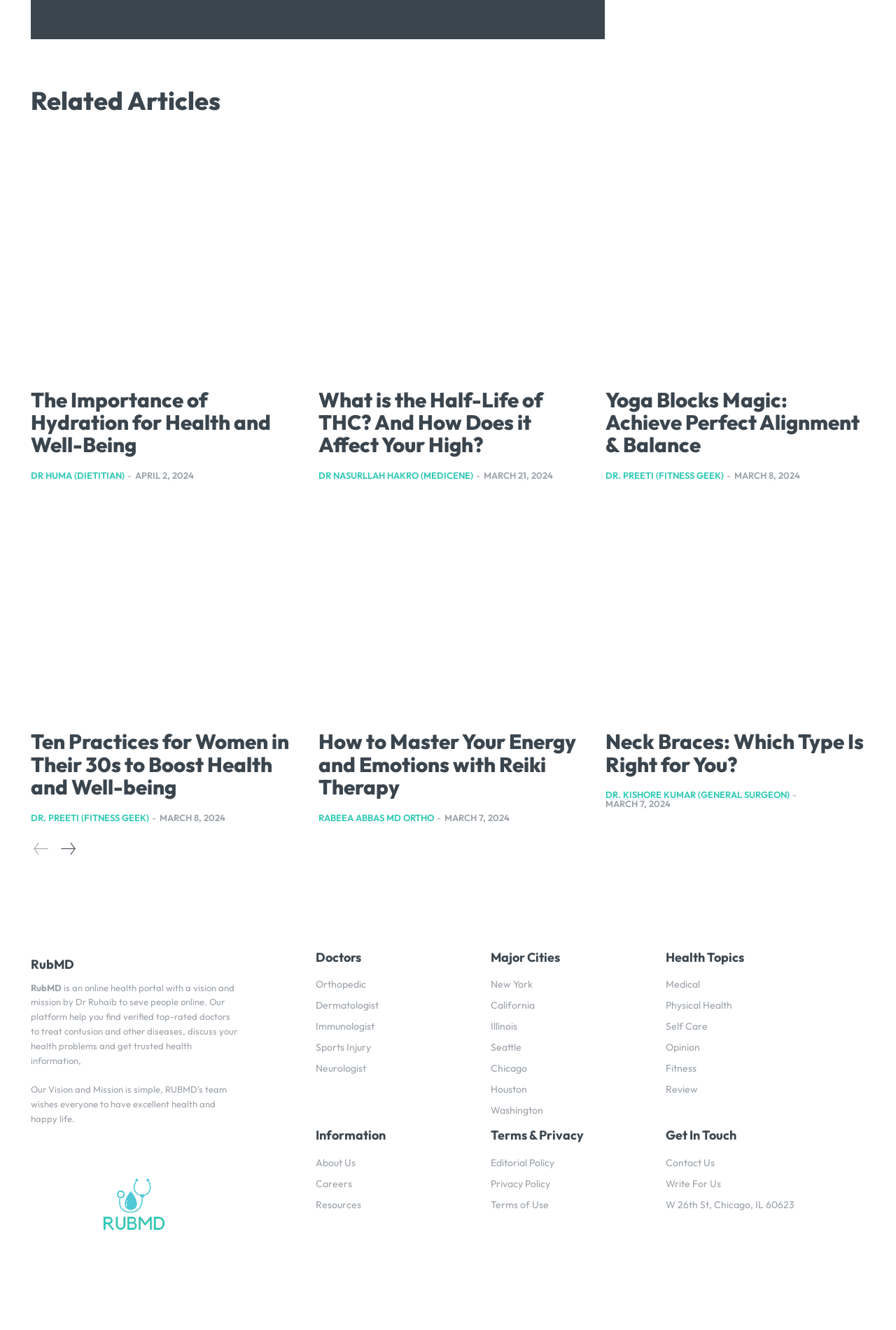Please specify the bounding box coordinates for the clickable region that will help you carry out the instruction: "View the profile of Dr. Preeti (Fitness Geek)".

[0.034, 0.626, 0.166, 0.634]